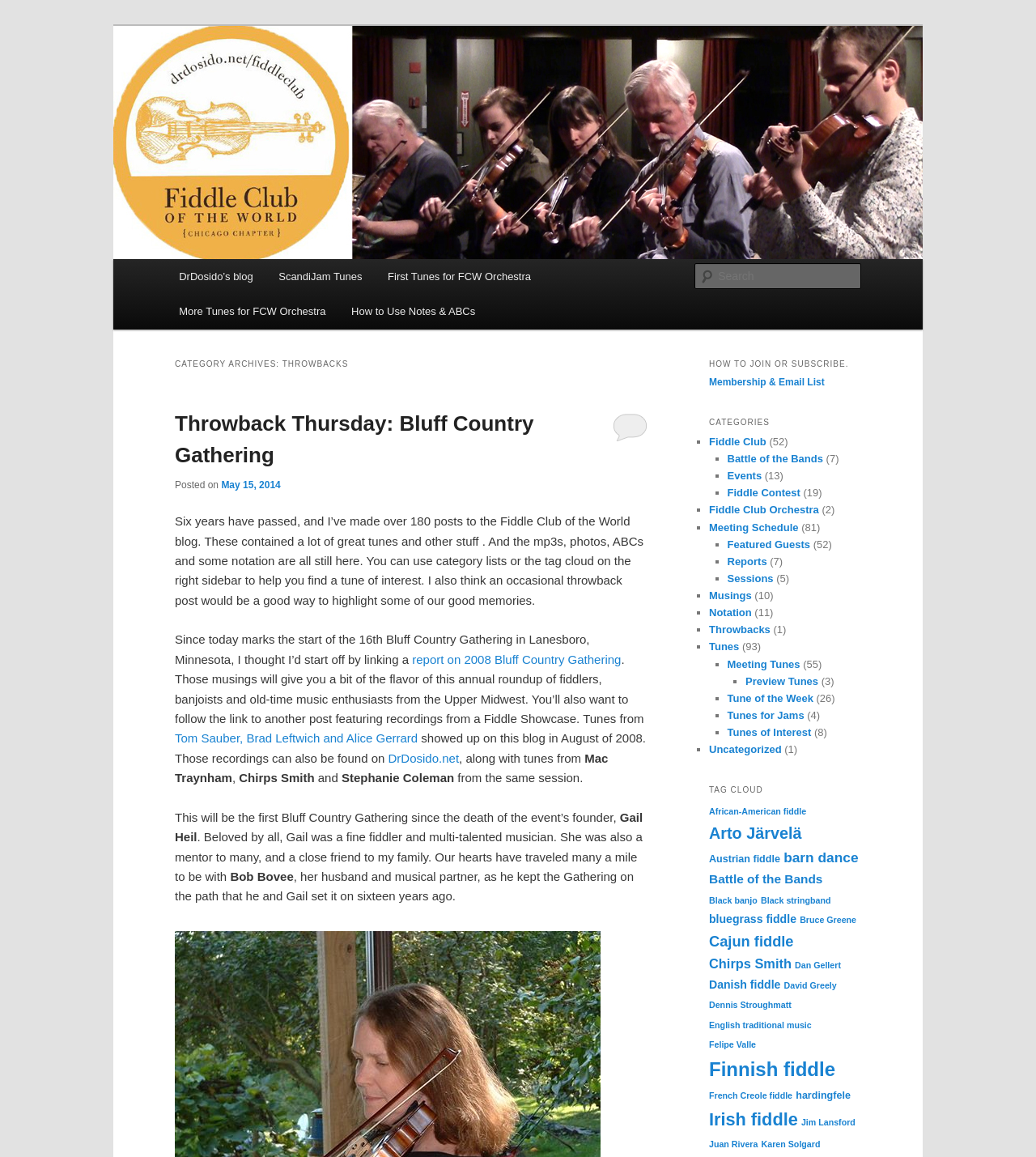Please identify the bounding box coordinates of the region to click in order to complete the task: "Search for something". The coordinates must be four float numbers between 0 and 1, specified as [left, top, right, bottom].

[0.671, 0.227, 0.831, 0.25]